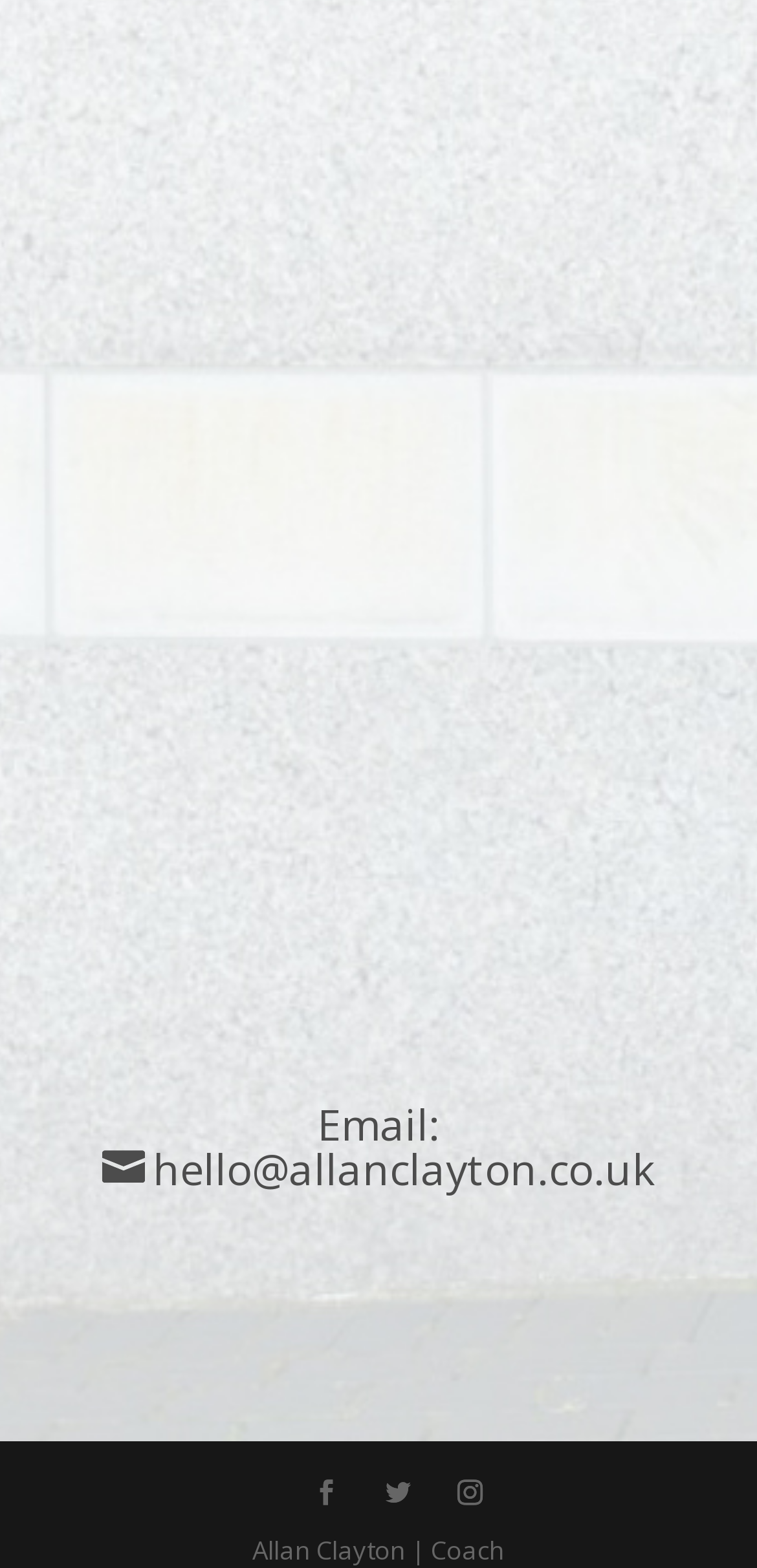Locate the bounding box for the described UI element: "Twitter". Ensure the coordinates are four float numbers between 0 and 1, formatted as [left, top, right, bottom].

[0.509, 0.939, 0.542, 0.968]